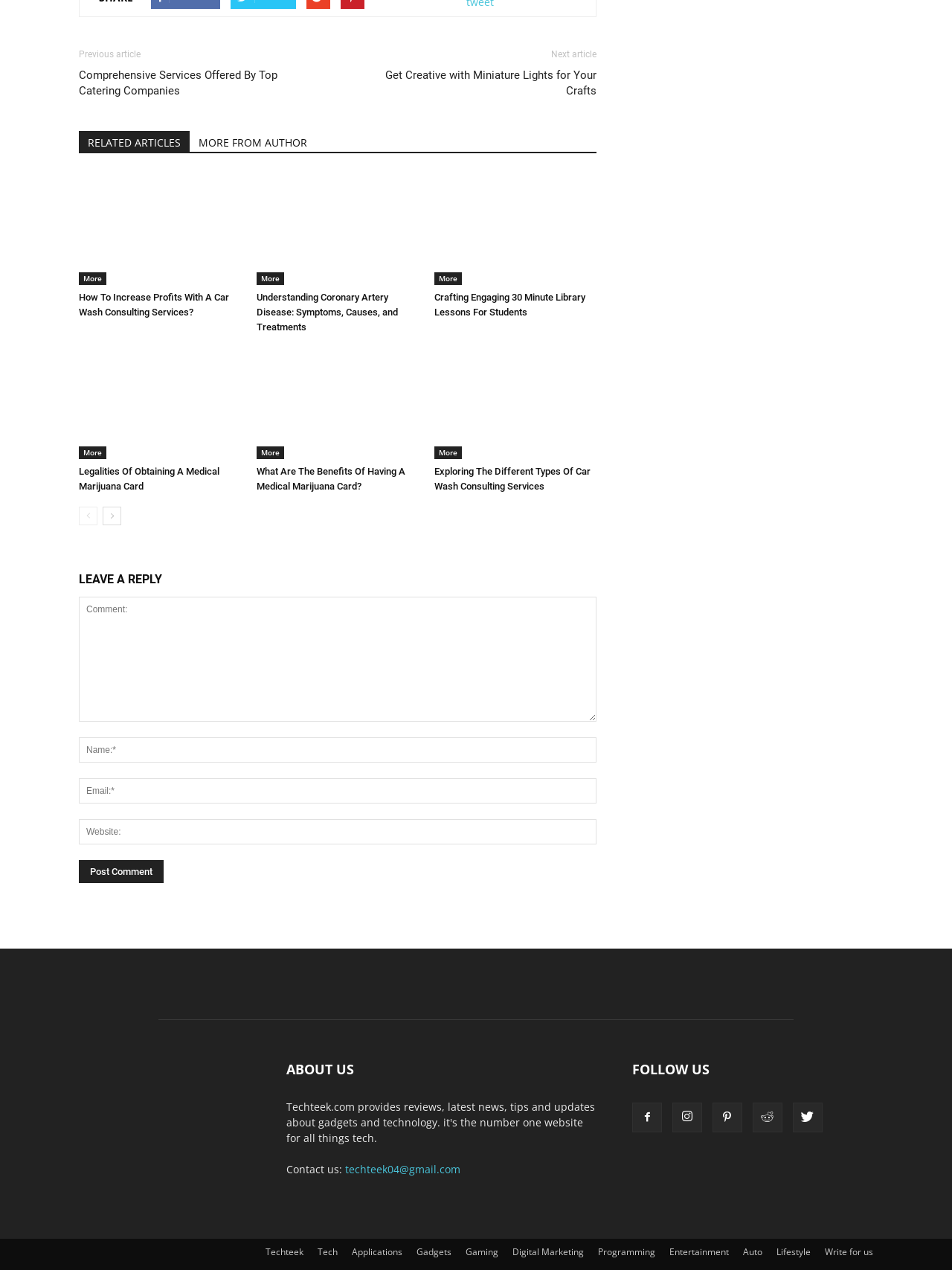Respond to the question below with a single word or phrase:
What is the name of the website?

Techteek